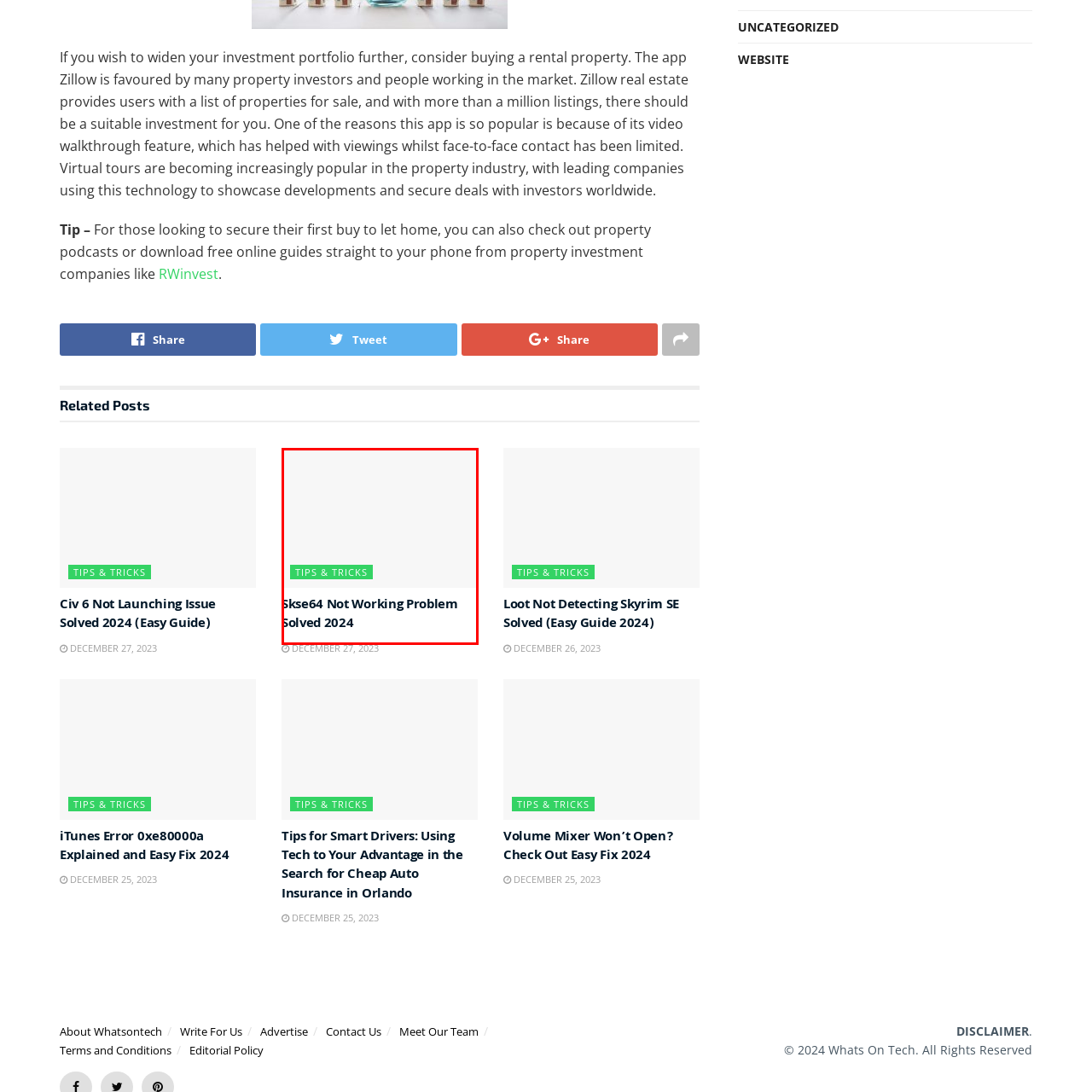What type of information is offered by the button?
Focus on the image highlighted by the red bounding box and deliver a thorough explanation based on what you see.

The button labeled 'TIPS & TRICKS' implies that clicking on it will provide users with additional helpful information or advice related to the topic of the article, which is solving the SKSE64 not working problem in 2024.